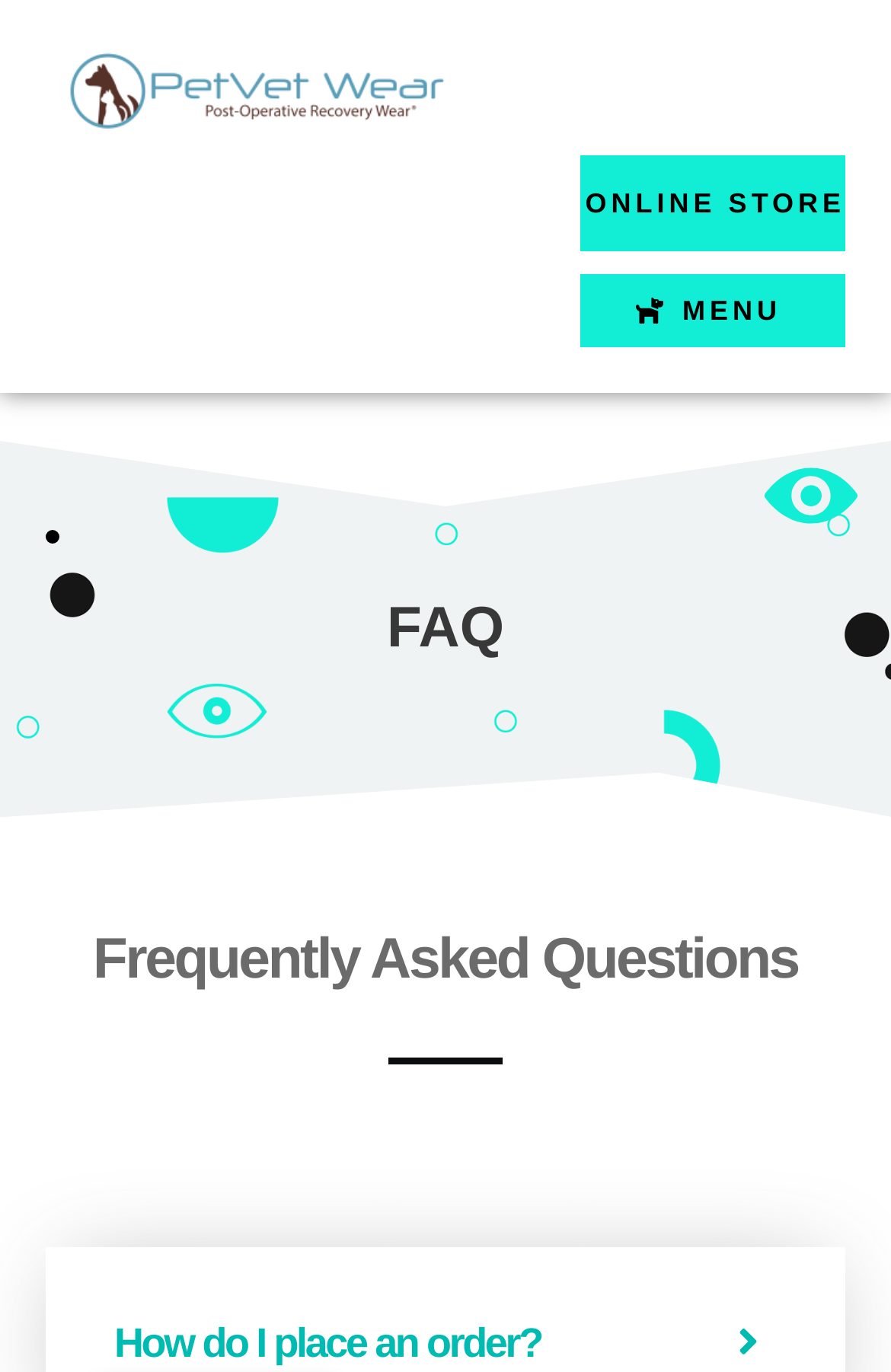Provide an in-depth caption for the webpage.

The webpage is about PetVet Wear's FAQ section. At the top left corner, there is a logo of PetVet Wear, which is a vectorized image. To the right of the logo, there are two links: "ONLINE STORE" and "MENU". The "MENU" link has a dropdown menu that contains an image and two headings: "FAQ" and "Frequently Asked Questions". 

Below the "MENU" link, there is a section dedicated to Frequently Asked Questions. The content of this section is not explicitly stated, but based on the meta description, it likely includes information on how to place an order, with a note that PetVet Wear only sells their products directly to veterinary clinics and hospitals, and requires registration at their online store.